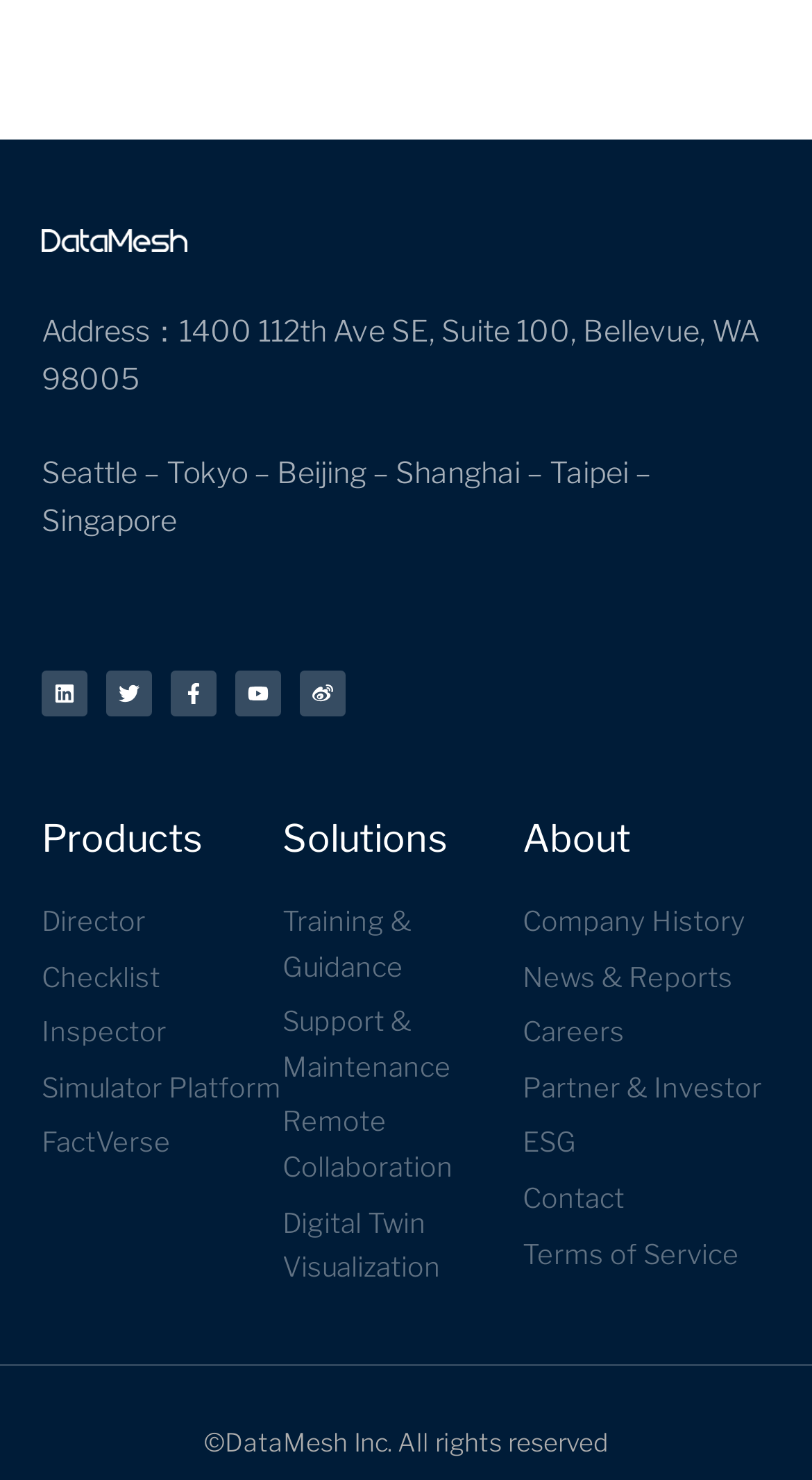Show me the bounding box coordinates of the clickable region to achieve the task as per the instruction: "Contact DataMesh Inc.".

[0.644, 0.795, 0.94, 0.825]